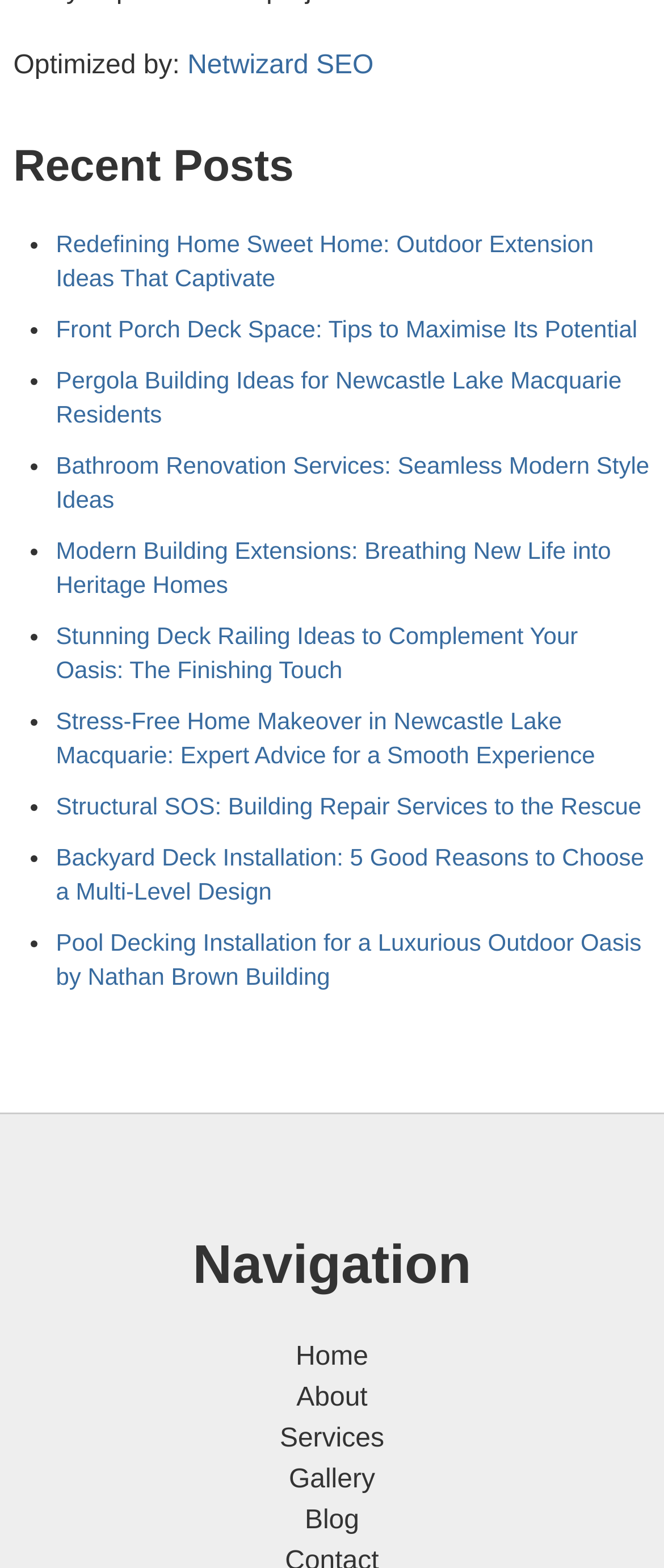Please identify the bounding box coordinates of the element I need to click to follow this instruction: "Click on the link to play in new window".

None